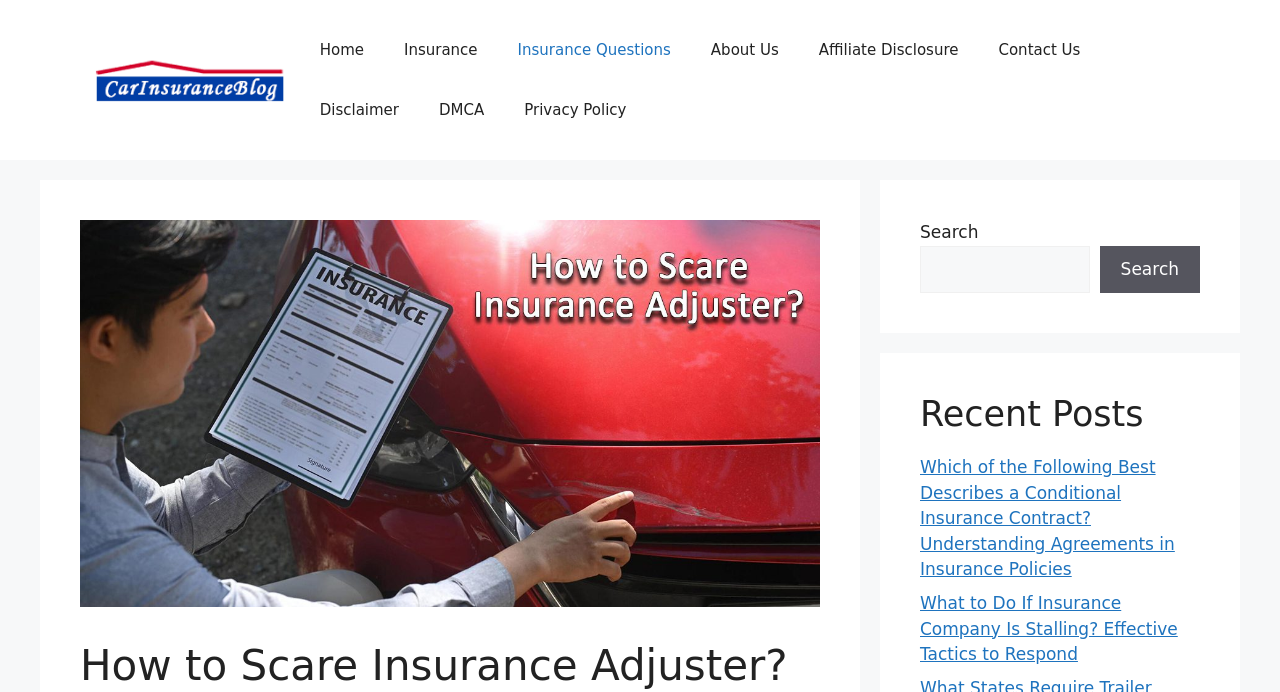Detail the various sections and features of the webpage.

The webpage is about insurance-related topics, specifically focusing on how to handle insurance adjusters. At the top, there is a banner with a logo and a link to the website "Carinsurance-Blog". Below the banner, there is a primary navigation menu with 8 links: "Home", "Insurance", "Insurance Questions", "About Us", "Affiliate Disclosure", "Contact Us", "Disclaimer", and "DMCA", followed by a "Privacy Policy" link.

On the left side, there is a large image with a heading "How to Scare Insurance Adjuster?" above it. The image takes up most of the left side of the page. 

On the right side, there is a complementary section with a search bar, consisting of a search box and a "Search" button. Below the search bar, there is a heading "Recent Posts" followed by two links to recent articles: "Which of the Following Best Describes a Conditional Insurance Contract? Understanding Agreements in Insurance Policies" and "What to Do If Insurance Company Is Stalling? Effective Tactics to Respond".